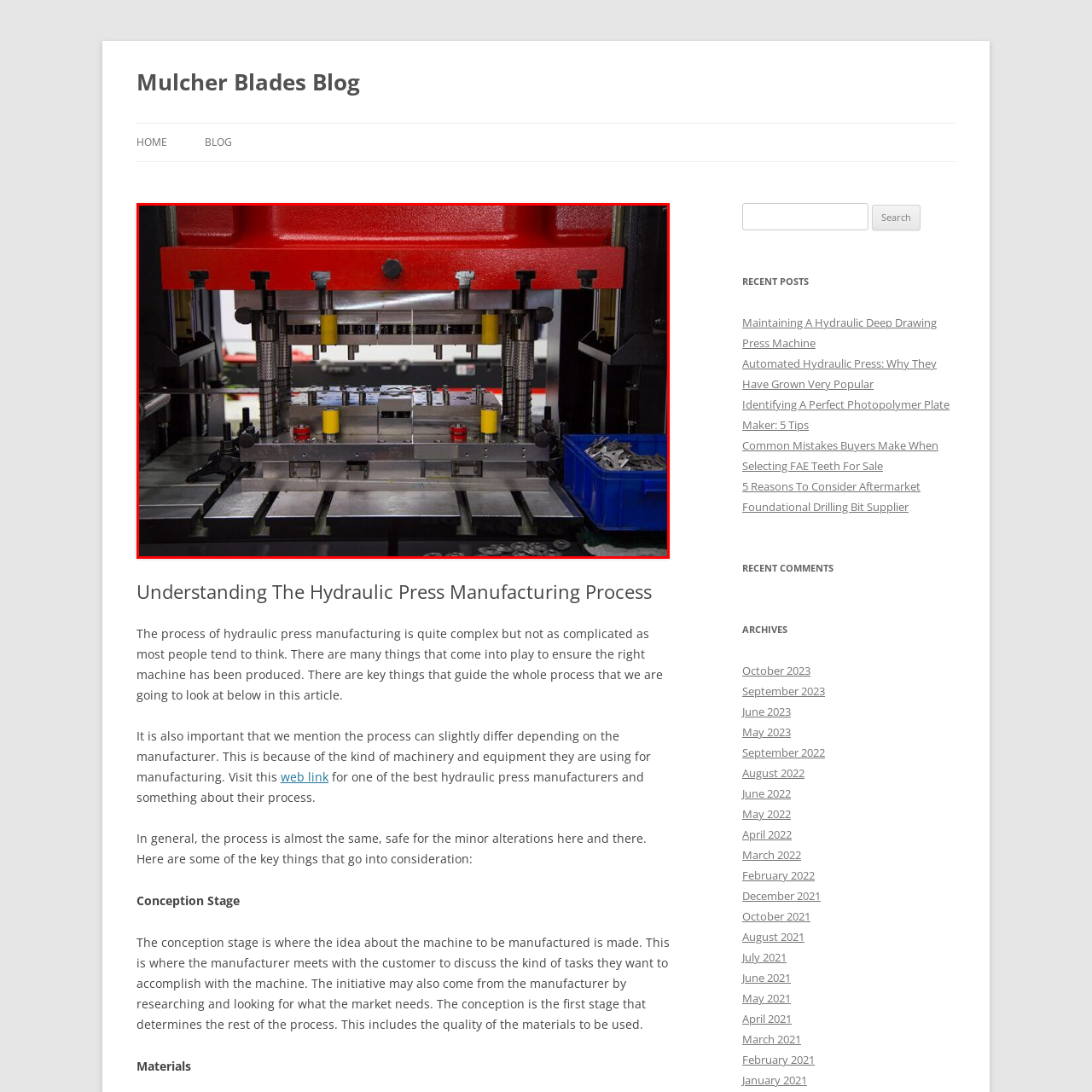What is the purpose of the yellow and red pushers?
Pay attention to the section of the image highlighted by the red bounding box and provide a comprehensive answer to the question.

According to the caption, the yellow and red pushers on the metallic mold are essential for applying force during the pressing operation, which is a crucial part of the manufacturing process.